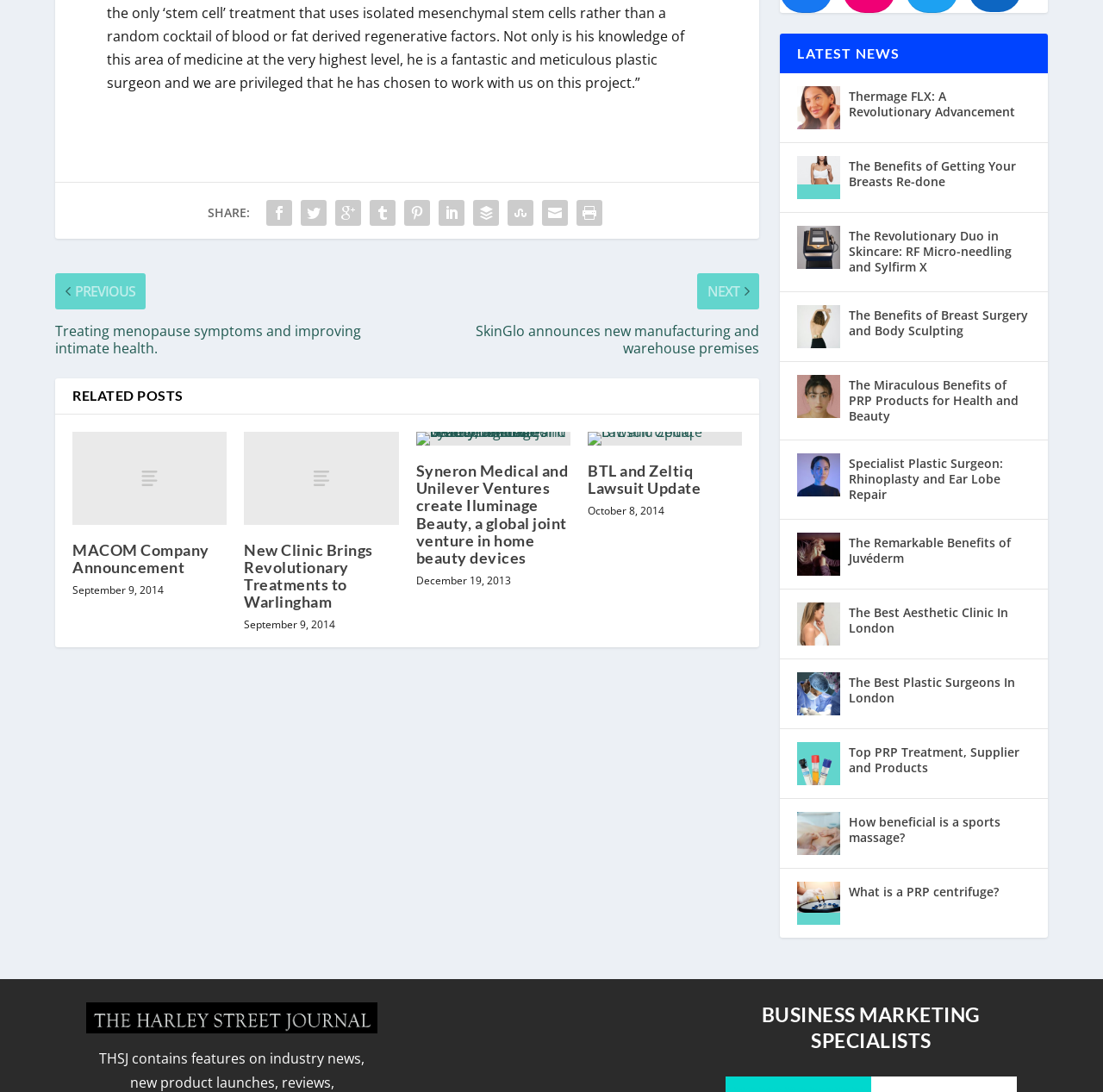Locate the bounding box of the UI element with the following description: "The Remarkable Benefits of Juvéderm".

[0.77, 0.488, 0.934, 0.521]